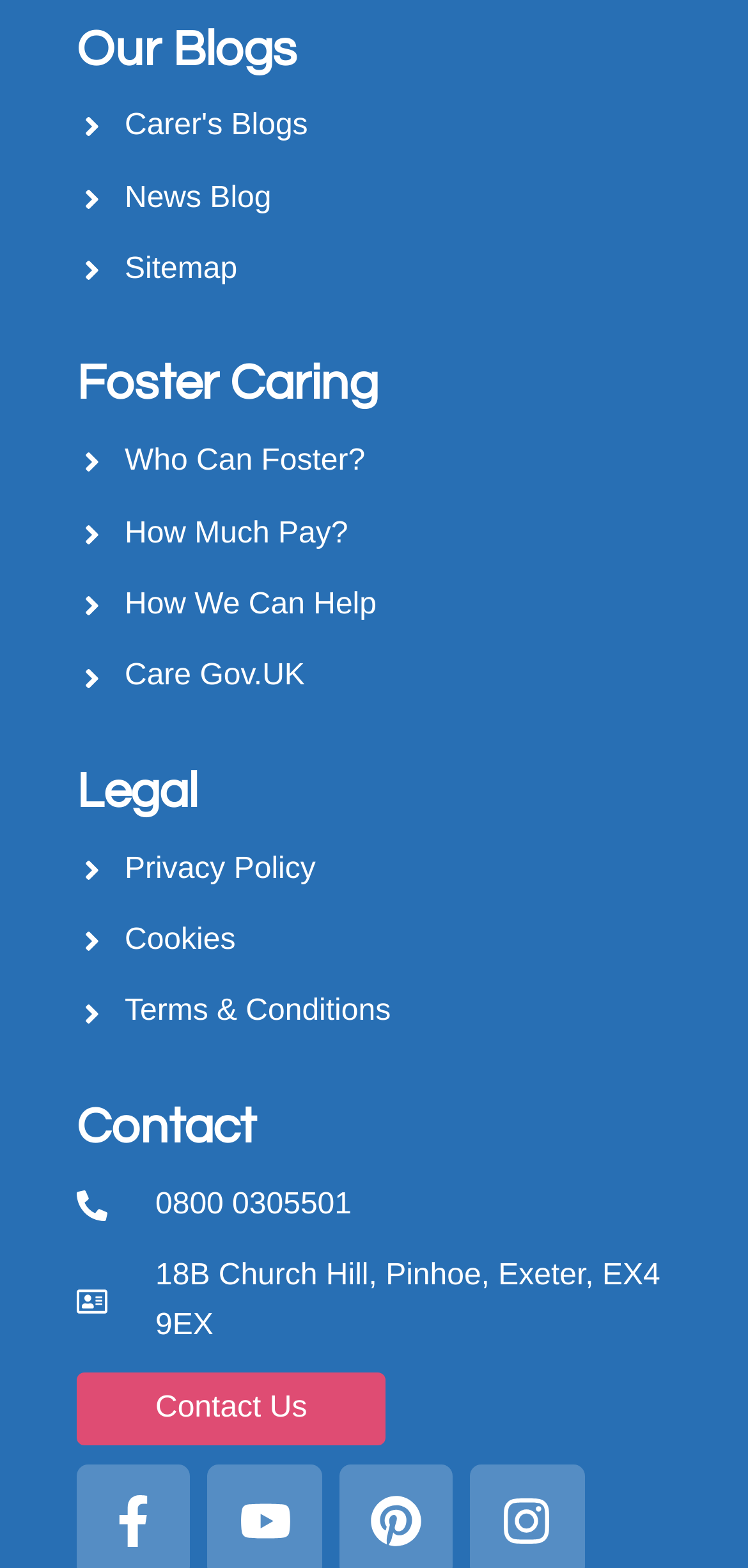What is the phone number listed on the webpage? Please answer the question using a single word or phrase based on the image.

0800 0305501